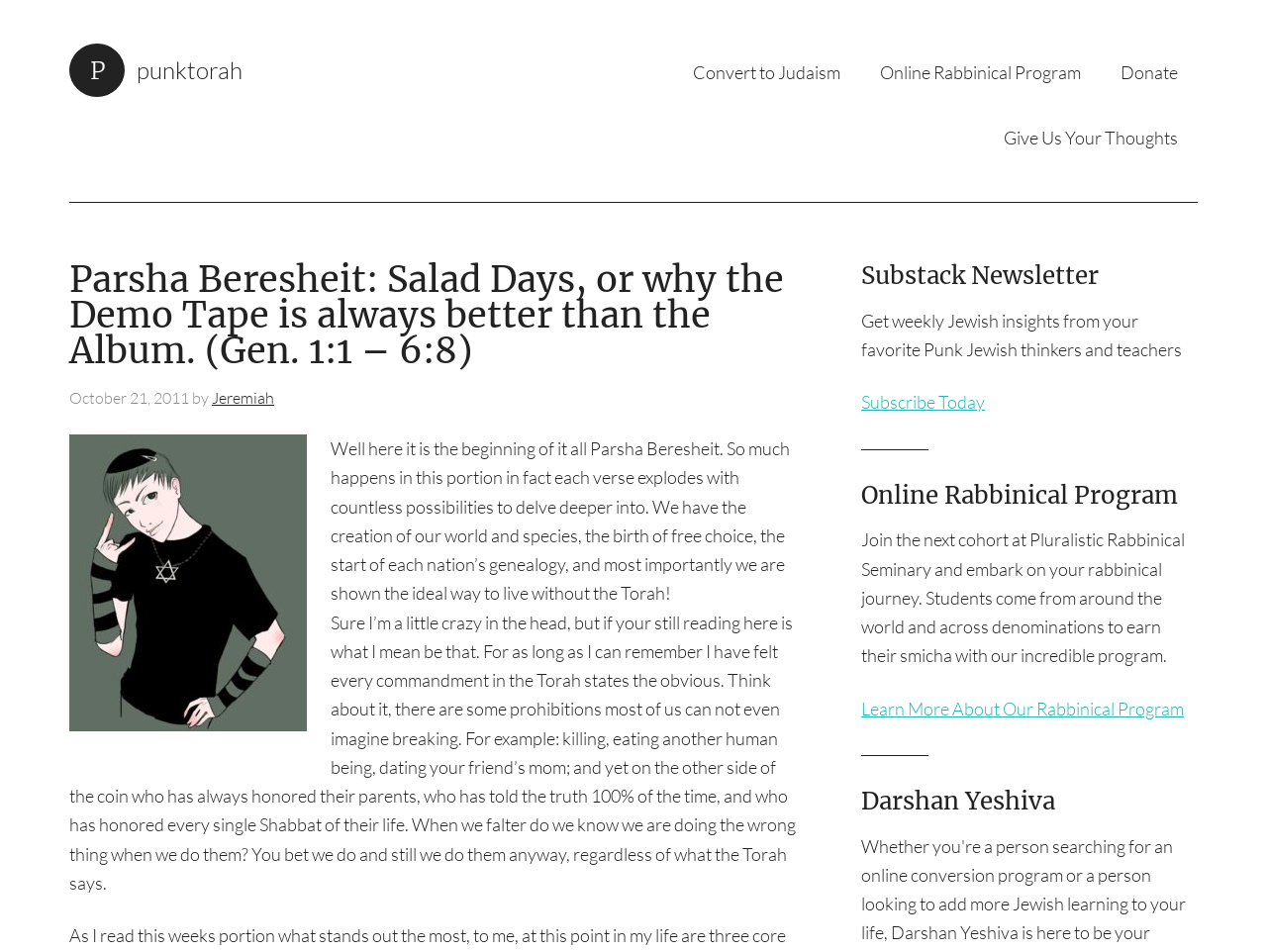Find the bounding box coordinates of the clickable area required to complete the following action: "Read the article about Parsha Beresheit".

[0.055, 0.27, 0.619, 0.392]